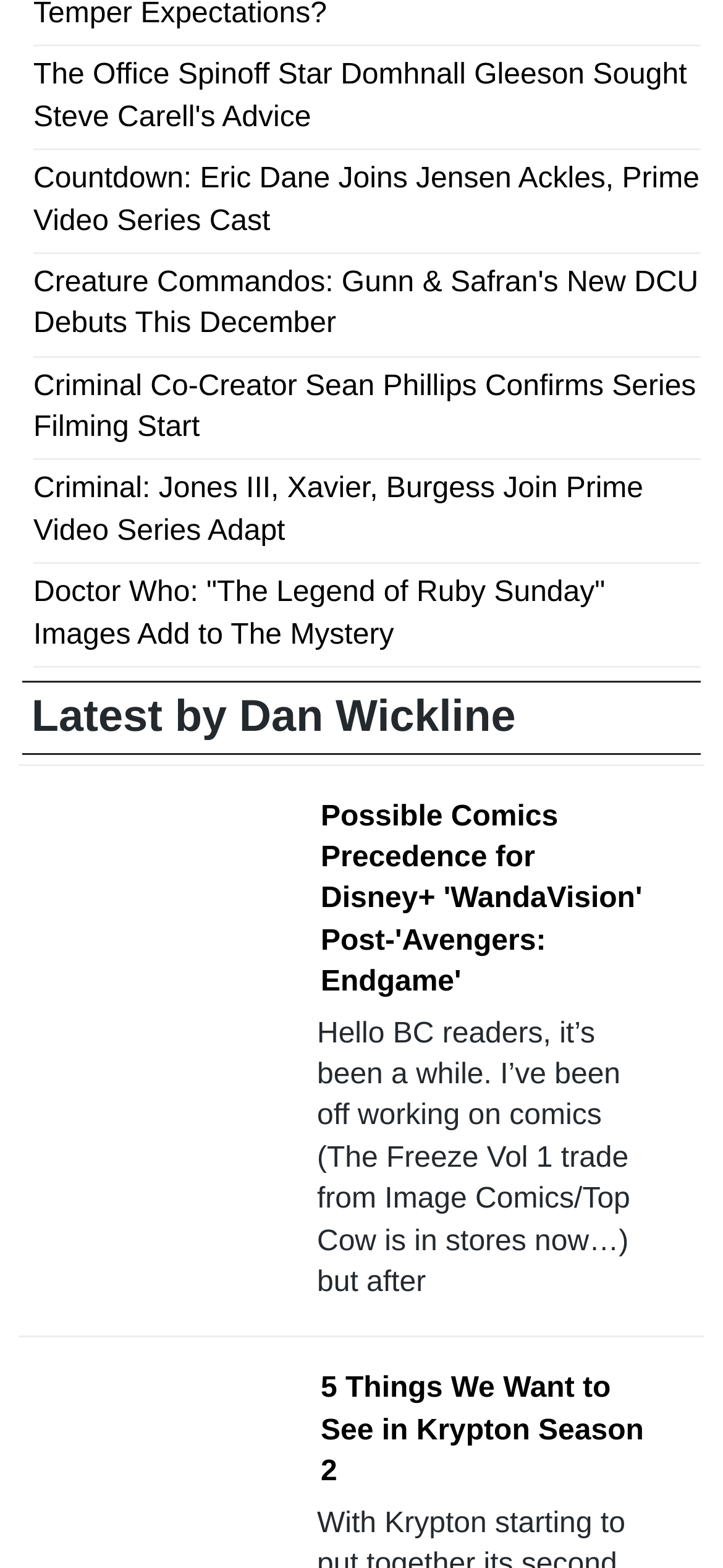How many links are there in the webpage?
From the image, respond with a single word or phrase.

7